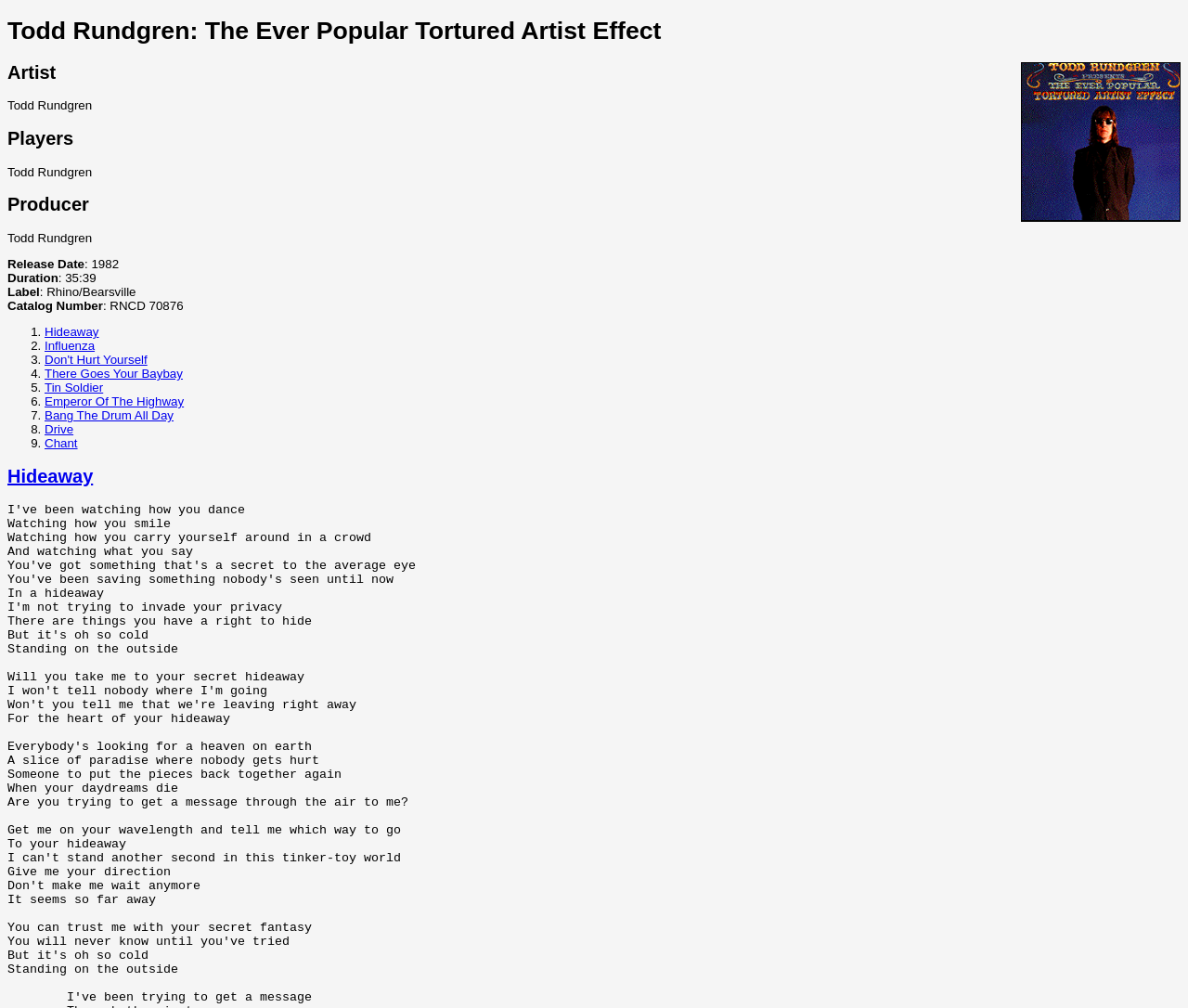Identify the bounding box for the UI element described as: "Don't Hurt Yourself". Ensure the coordinates are four float numbers between 0 and 1, formatted as [left, top, right, bottom].

[0.038, 0.35, 0.124, 0.364]